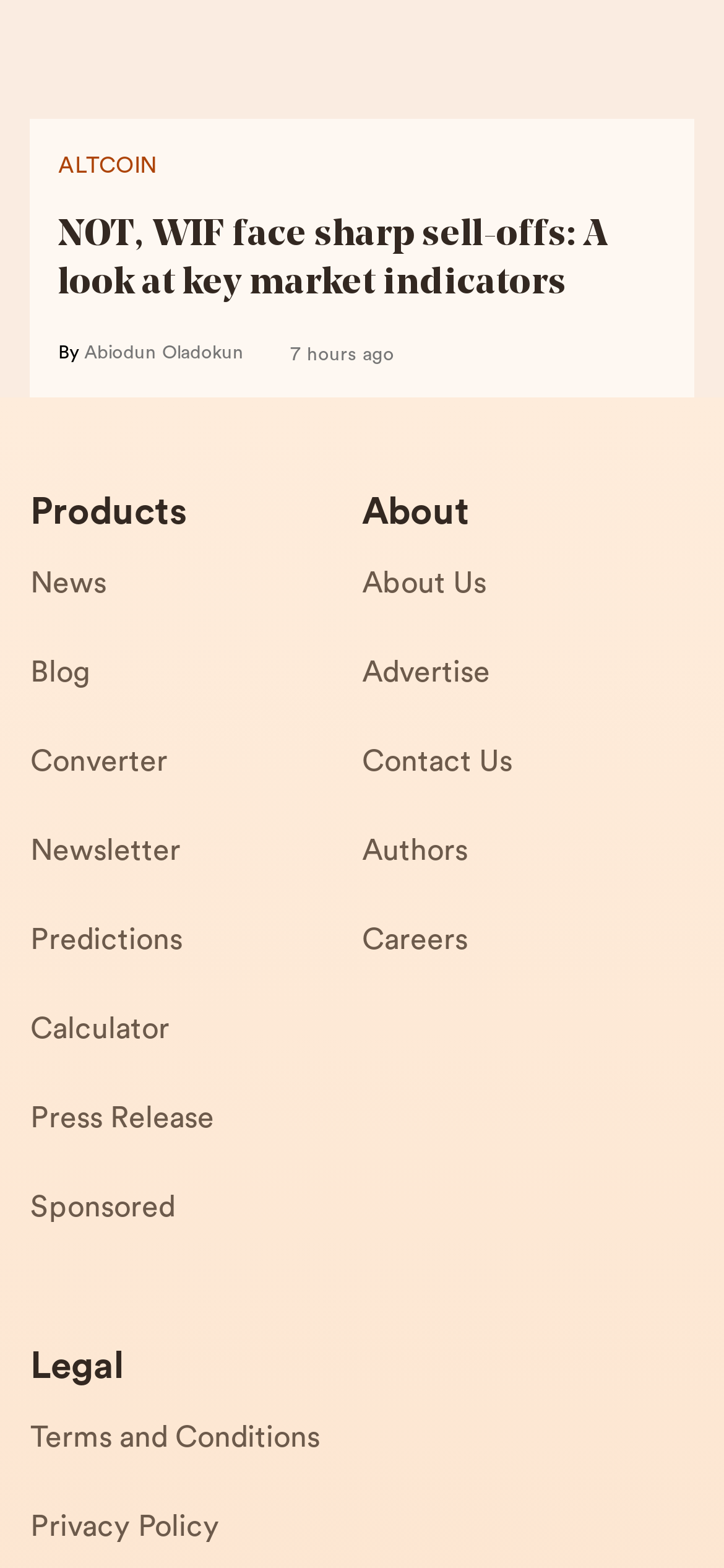Give the bounding box coordinates for this UI element: "Calculator". The coordinates should be four float numbers between 0 and 1, arranged as [left, top, right, bottom].

[0.042, 0.64, 0.5, 0.697]